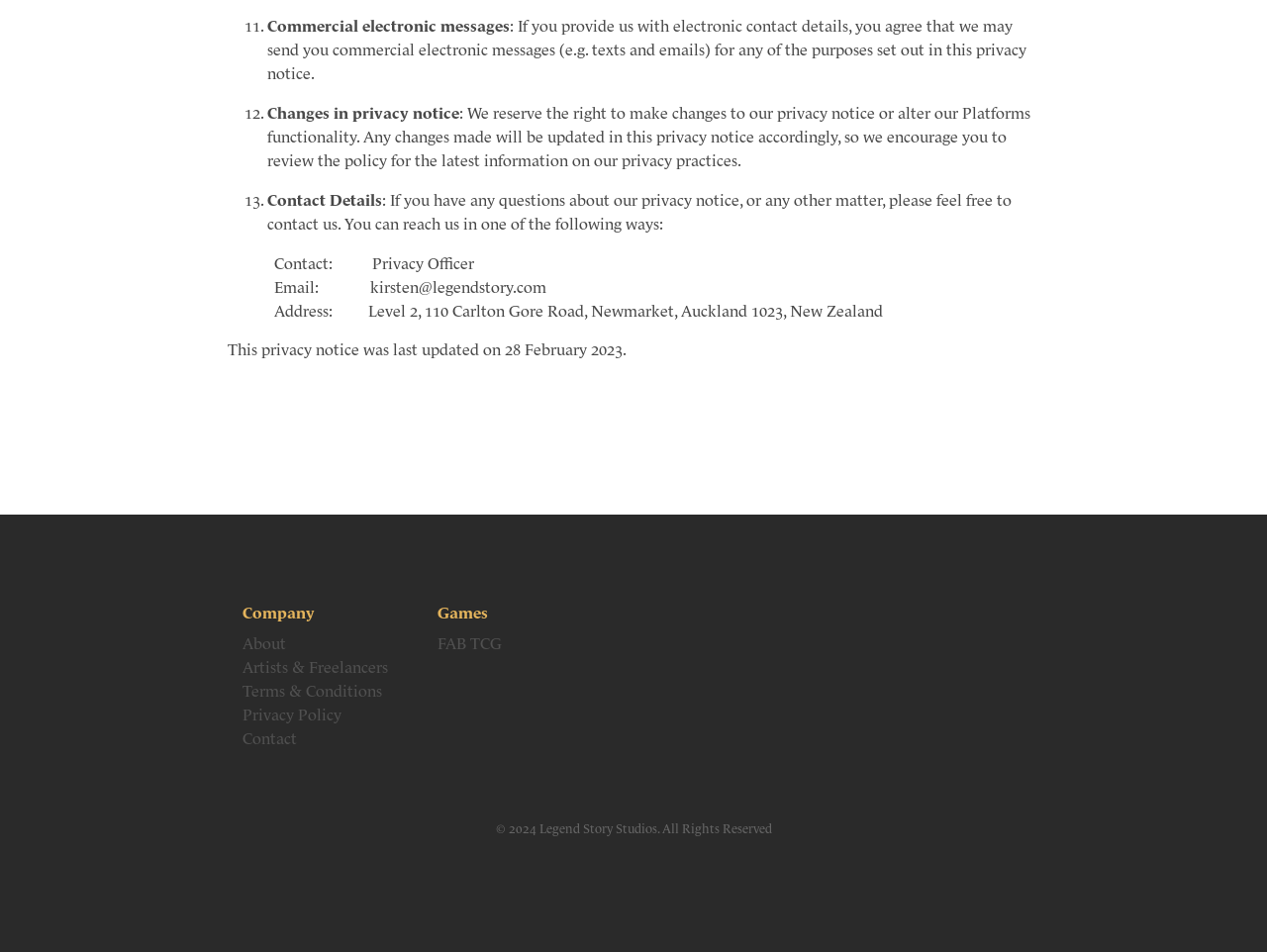Locate the bounding box for the described UI element: "Contact". Ensure the coordinates are four float numbers between 0 and 1, formatted as [left, top, right, bottom].

[0.191, 0.766, 0.234, 0.784]